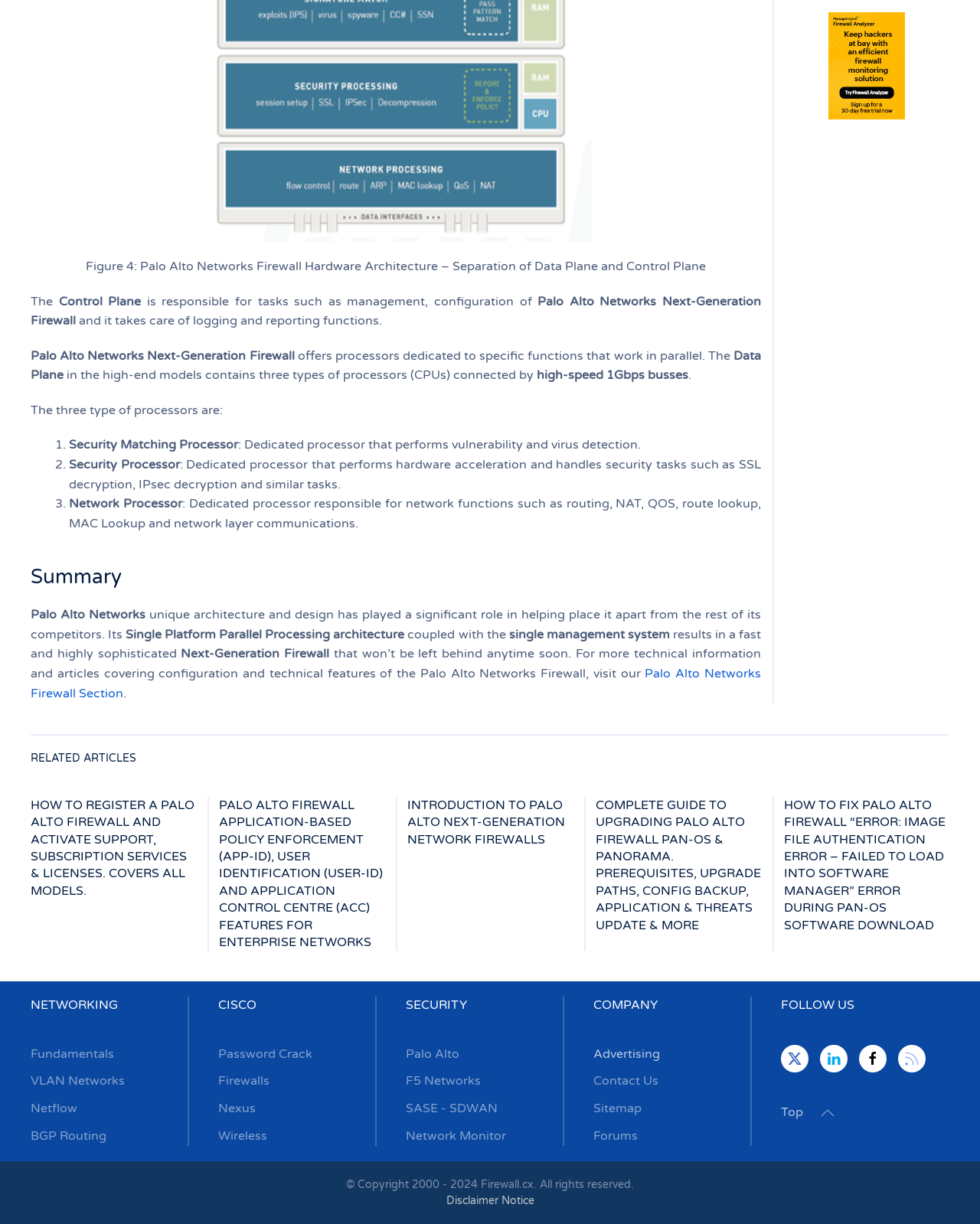What is the category of the link 'NETWORKING'?
Refer to the image and provide a concise answer in one word or phrase.

Networking